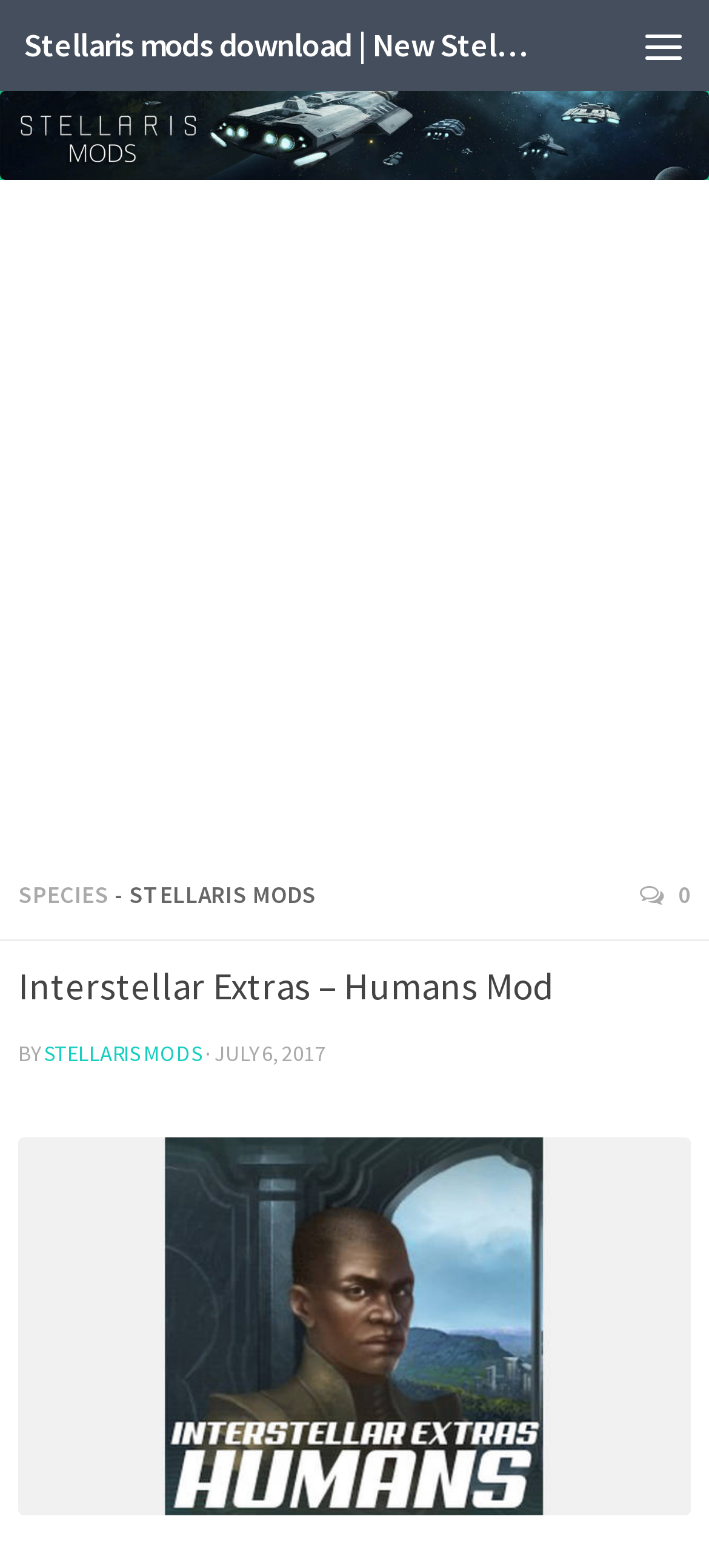What is the category of the mod?
Analyze the screenshot and provide a detailed answer to the question.

The link 'SPECIES' is present on the webpage, suggesting that this mod belongs to the SPECIES category.